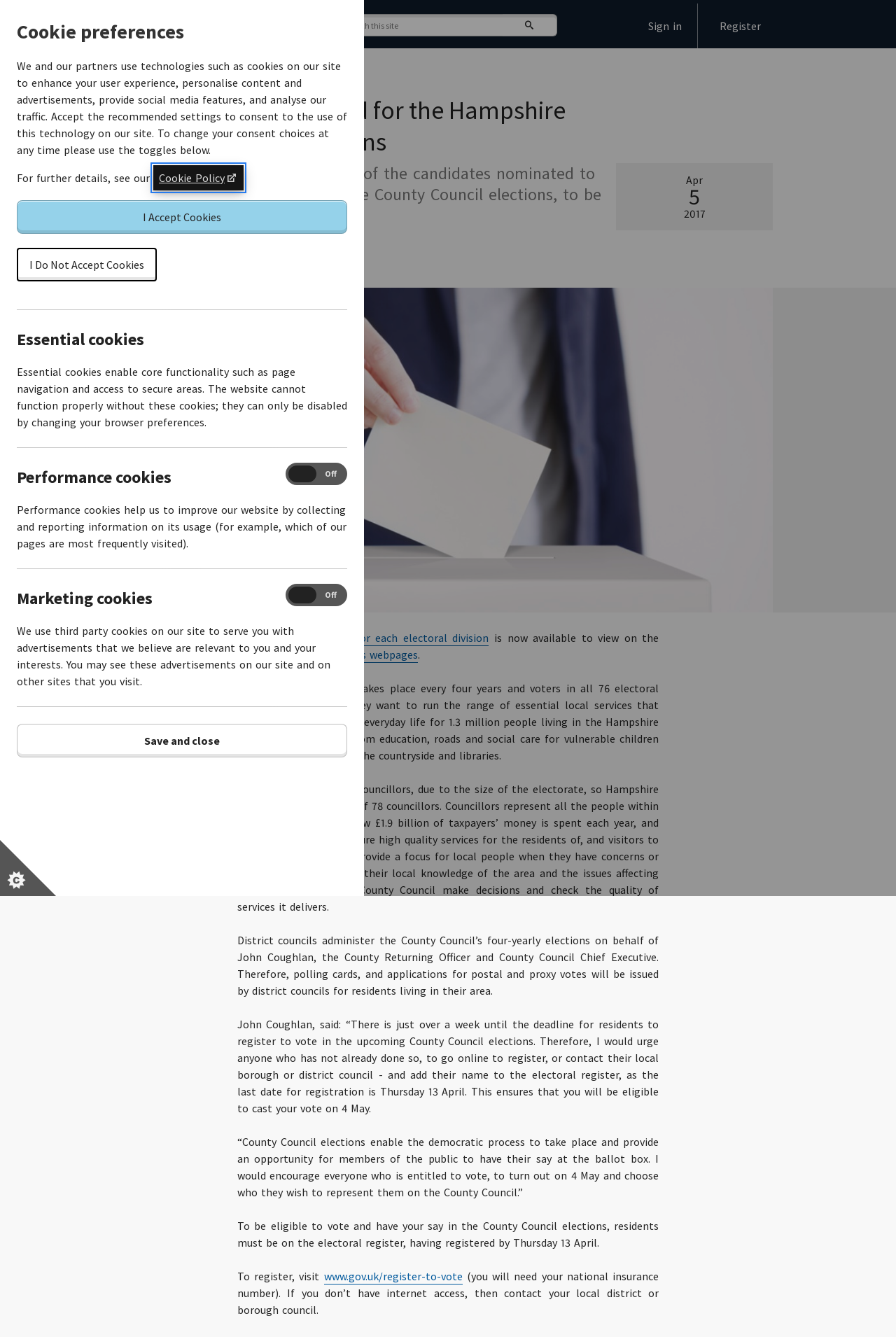Explain in detail what you observe on this webpage.

The webpage is about the Hampshire County Council elections, specifically announcing the candidates nominated to stand in the upcoming elections. At the top, there is a banner with links to Hampshire County Council, Services, and a search bar. Below the banner, there is a navigation menu with links to Home, News, and other sections.

The main content of the page is divided into sections. The first section has a heading "Candidates announced for the Hampshire County Council elections" and a brief description of the elections. Below this, there is an image related to elections.

The next section provides more information about the elections, including the fact that a county-wide election takes place every four years and voters in all 76 electoral divisions choose who they want to run the range of essential local services. There are also details about the role of councillors and how they are elected.

Further down the page, there is a quote from John Coughlan, the County Returning Officer and County Council Chief Executive, urging residents to register to vote in the upcoming County Council elections. The page also provides information on how to register to vote, including a link to the registration website.

On the right side of the page, there is a dialog box for cookie preferences, which allows users to consent to the use of cookies on the site. There are also buttons to accept or decline cookies, as well as links to the Cookie Policy.

At the bottom of the page, there are links to sign in and register, as well as a button to set cookie preferences.